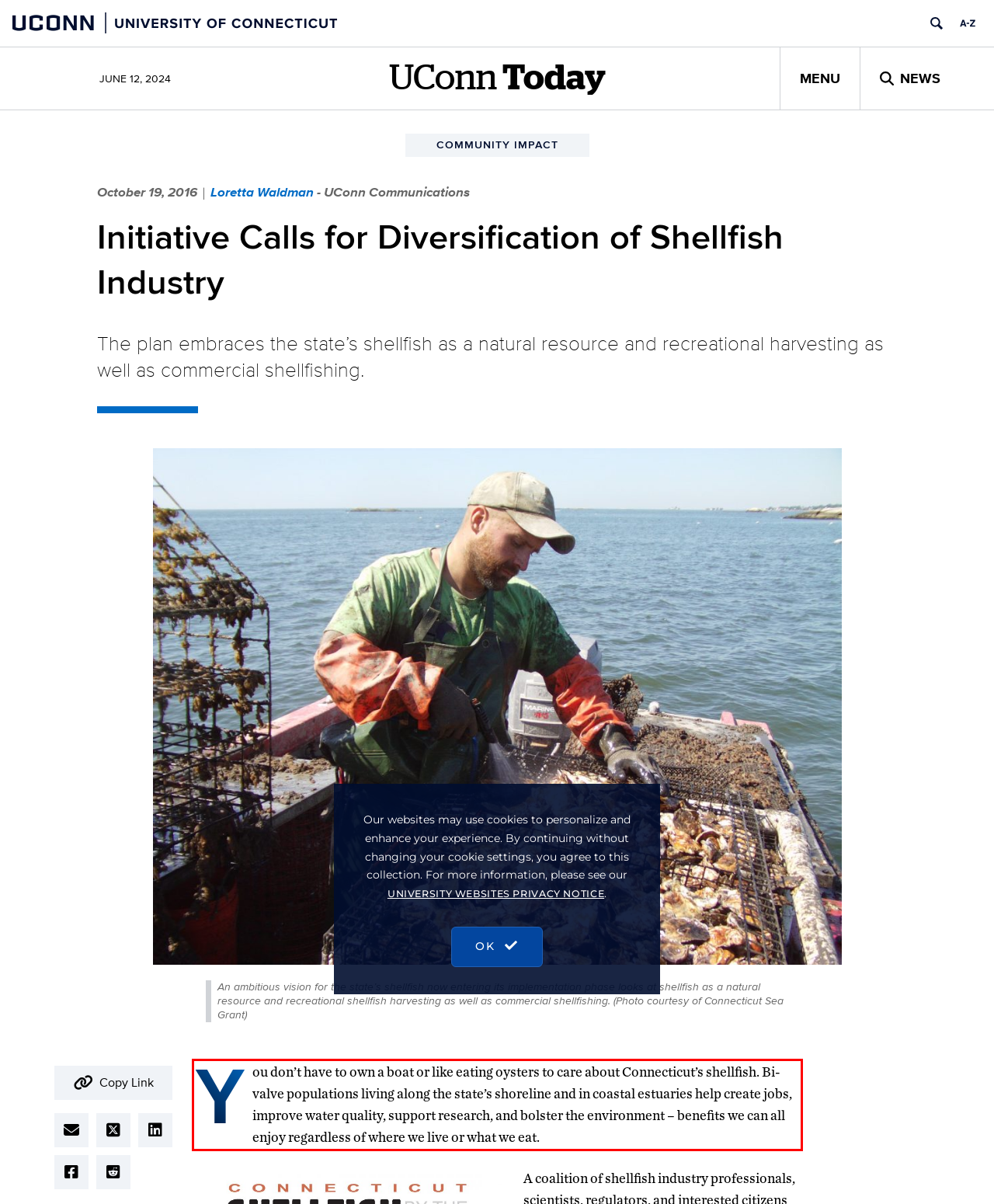From the provided screenshot, extract the text content that is enclosed within the red bounding box.

You don’t have to own a boat or like eating oysters to care about Connecticut’s shellfish. Bi-valve populations living along the state’s shoreline and in coastal estuaries help create jobs, improve water quality, support research, and bolster the environment – benefits we can all enjoy regardless of where we live or what we eat.